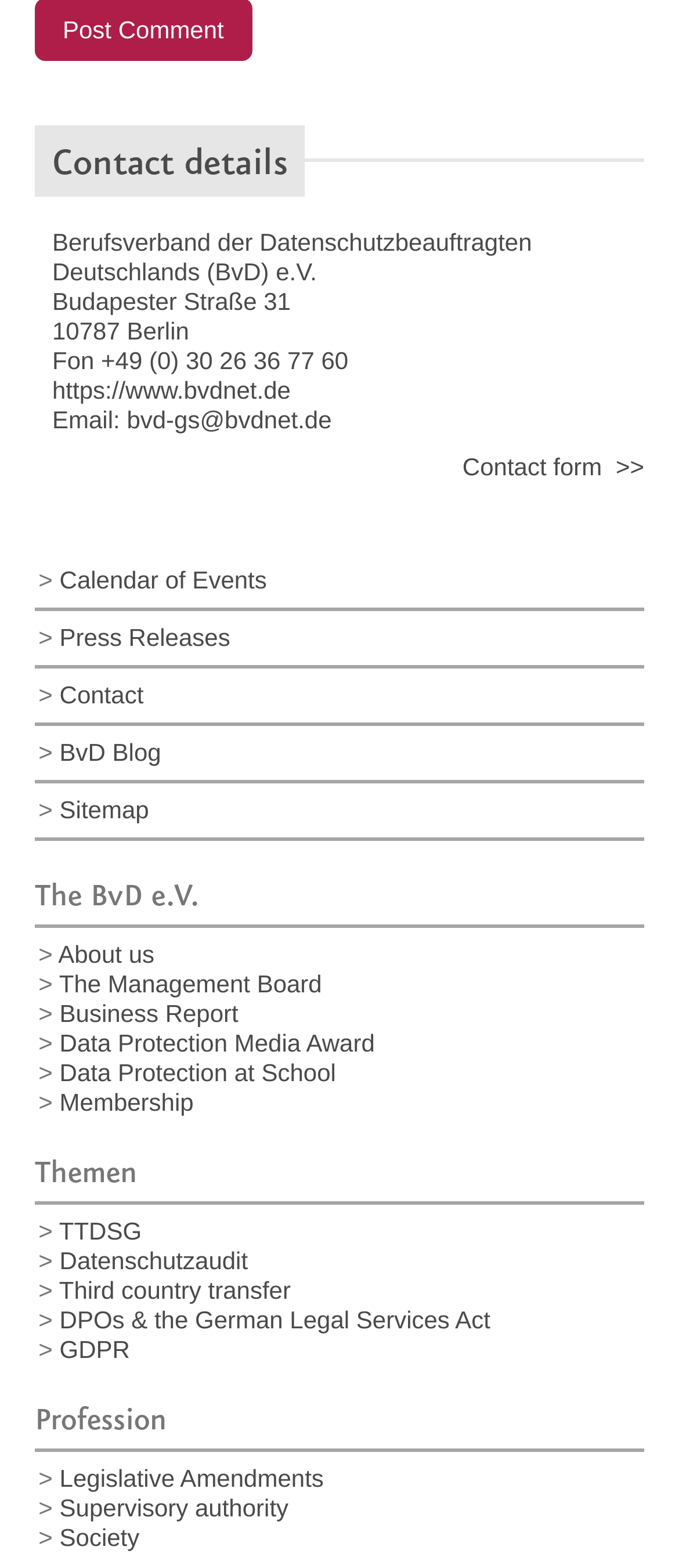What is the email address of the organization?
Answer the question with a single word or phrase by looking at the picture.

bvd-gs@bvdnet.de